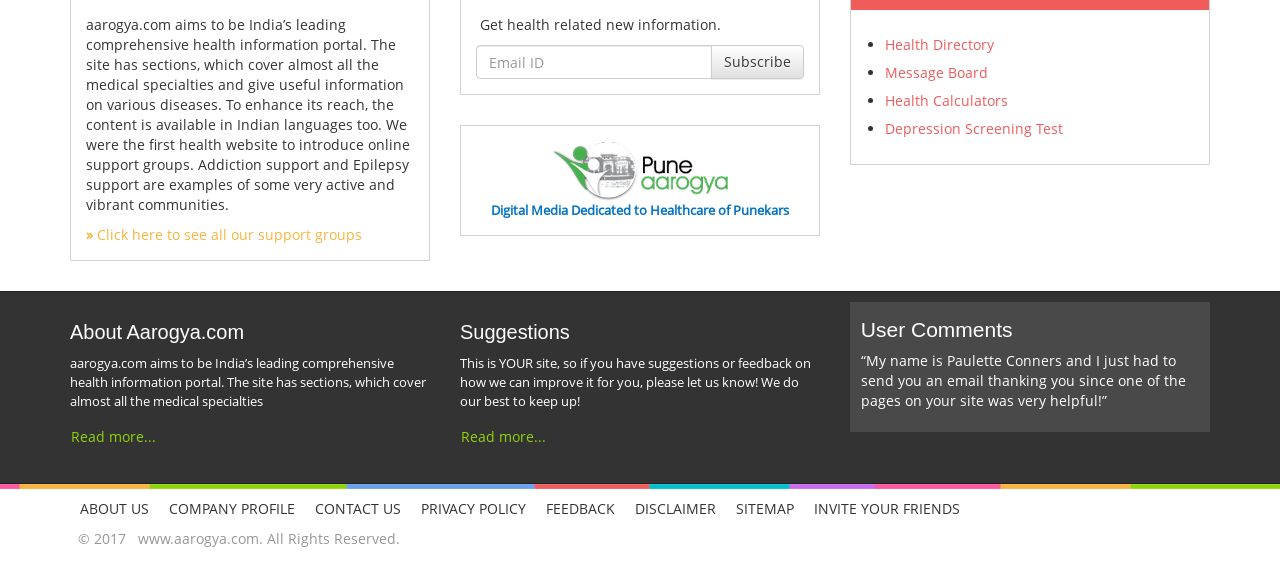What is the purpose of aarogya.com?
Kindly answer the question with as much detail as you can.

Based on the StaticText element with ID 418, it is clear that aarogya.com aims to be India's leading comprehensive health information portal, covering almost all medical specialties and providing useful information on various diseases.